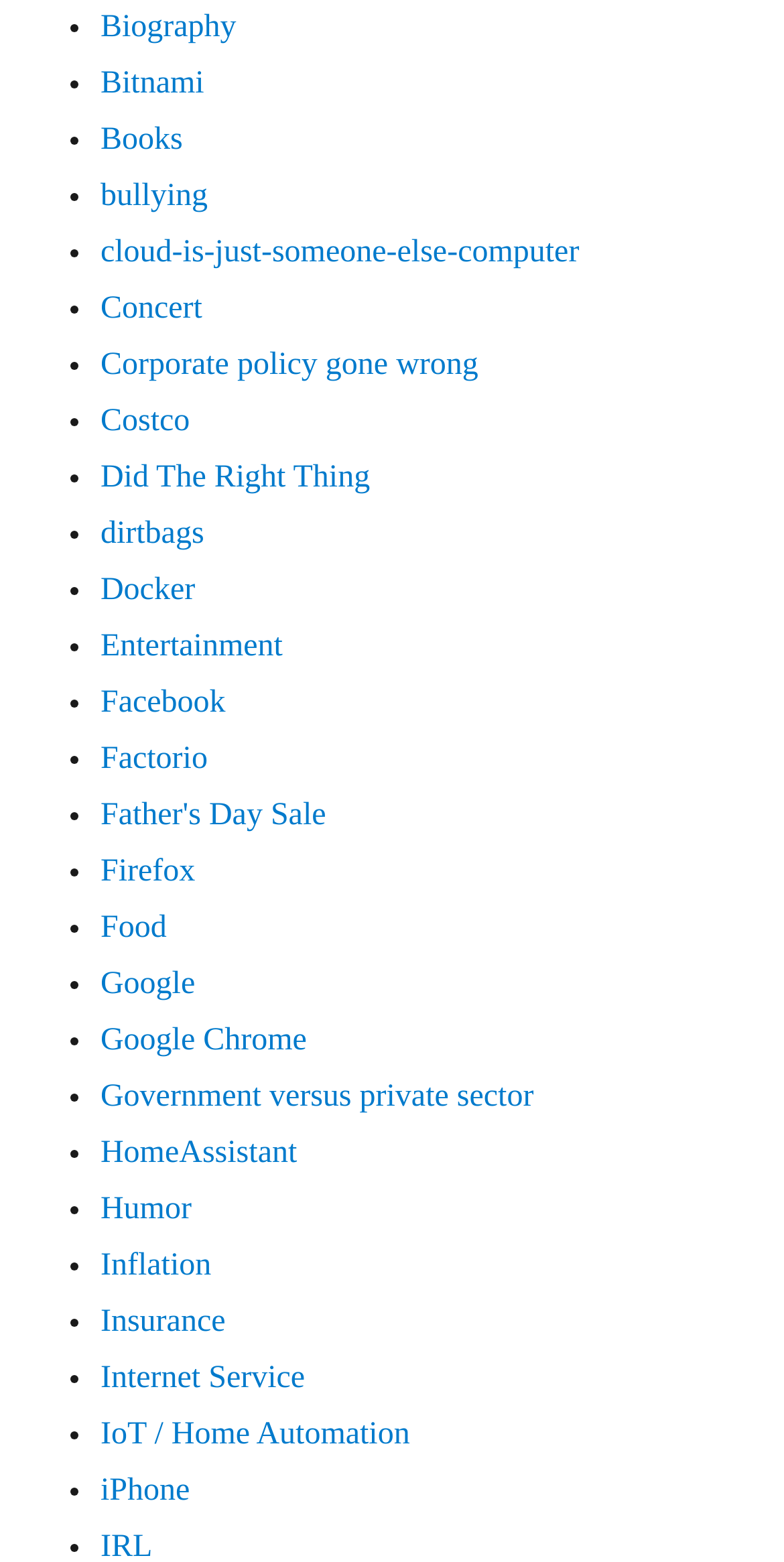Provide a brief response to the question below using one word or phrase:
What is the first link on the webpage?

Biography